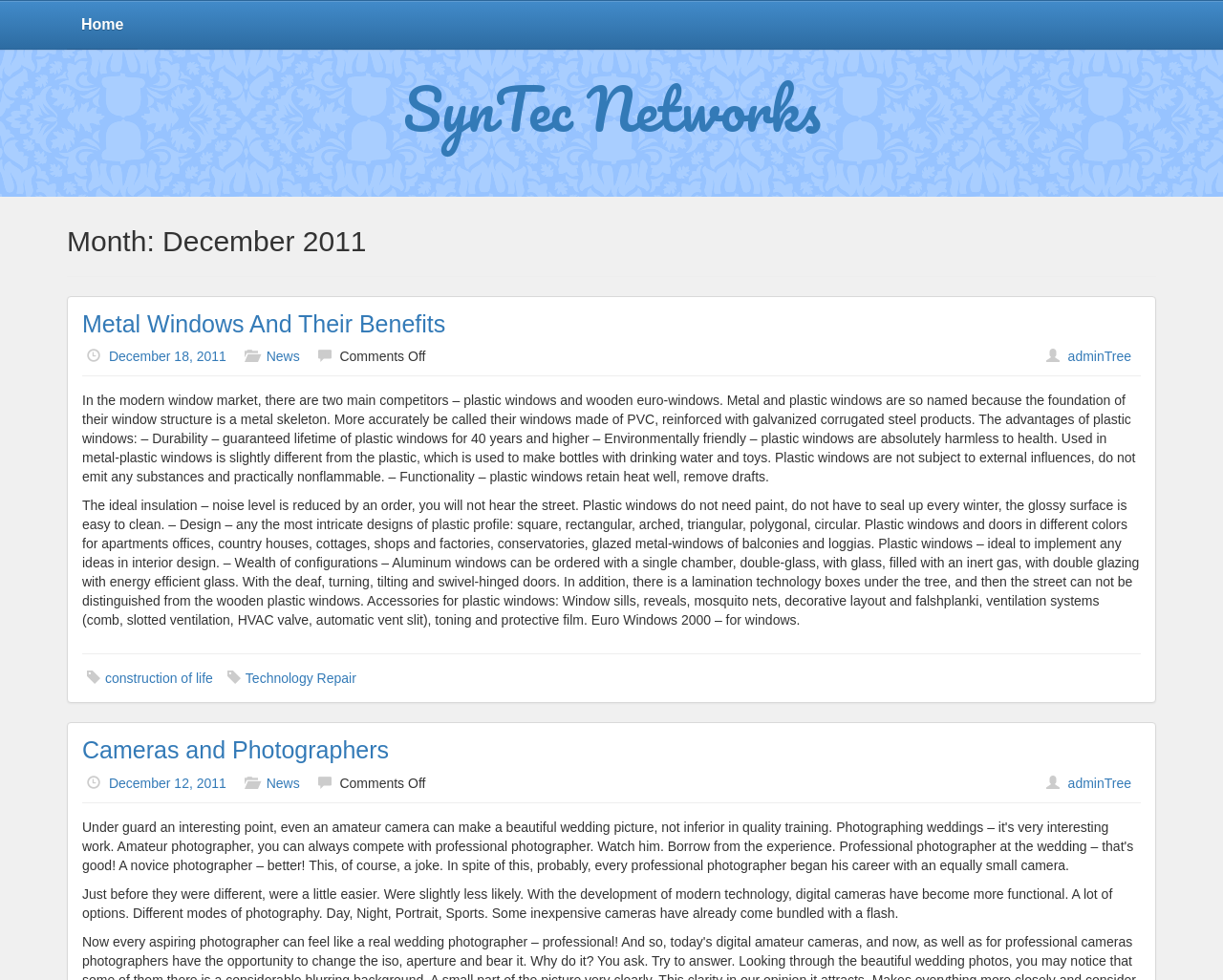Can you find the bounding box coordinates for the element to click on to achieve the instruction: "Click on Home"?

[0.055, 0.001, 0.113, 0.05]